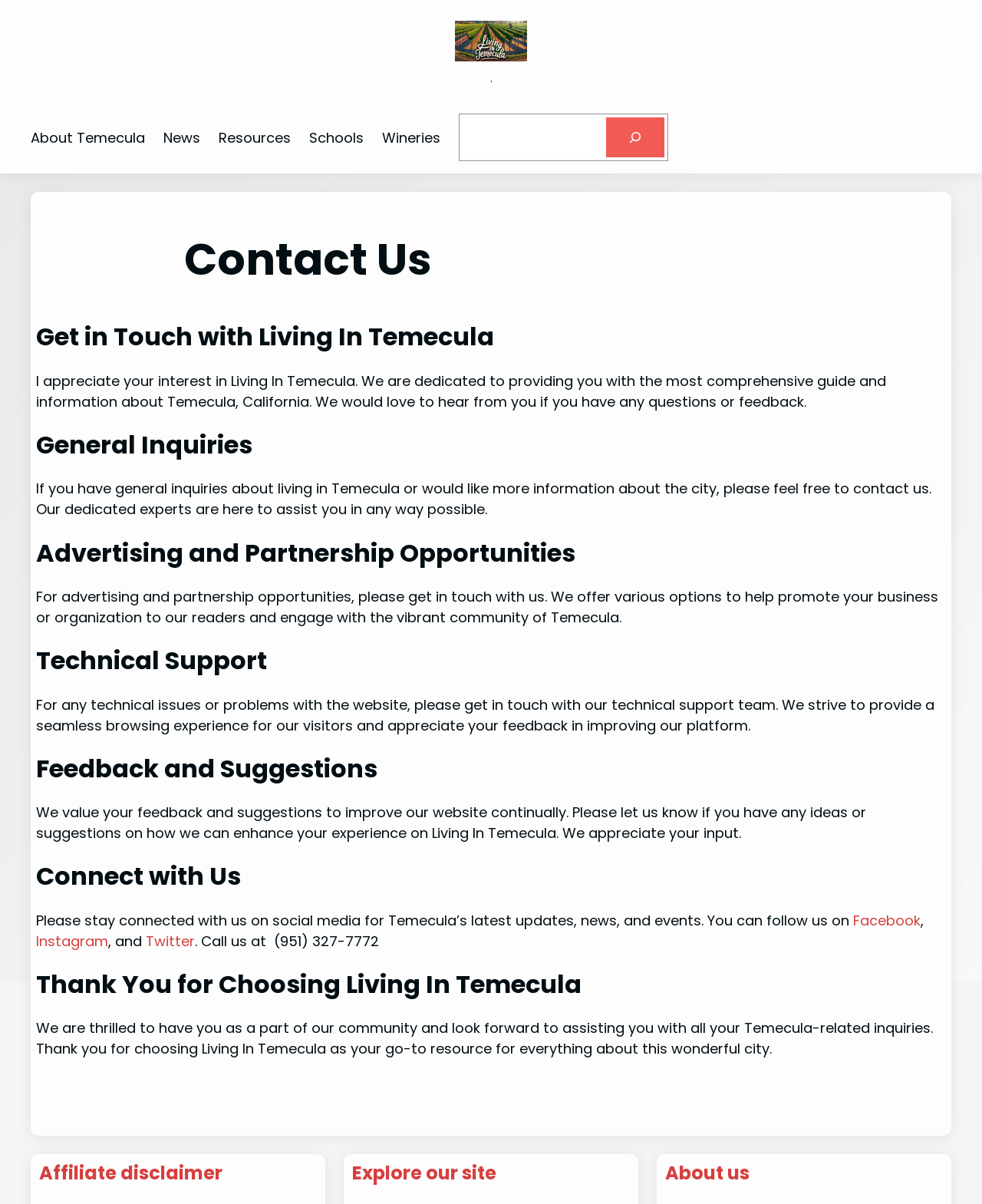Determine the bounding box coordinates of the UI element that matches the following description: "aria-label="Search"". The coordinates should be four float numbers between 0 and 1 in the format [left, top, right, bottom].

[0.617, 0.098, 0.677, 0.131]